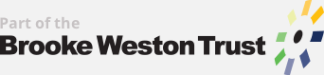What is the purpose of the visual representation?
Look at the image and respond to the question as thoroughly as possible.

The caption suggests that the visual representation, which includes the colorful graphic elements and the stylized text, is intended to reinforce the connection of the institution to broader networks dedicated to educational excellence, aligning with the branding initiatives of educational institutions.